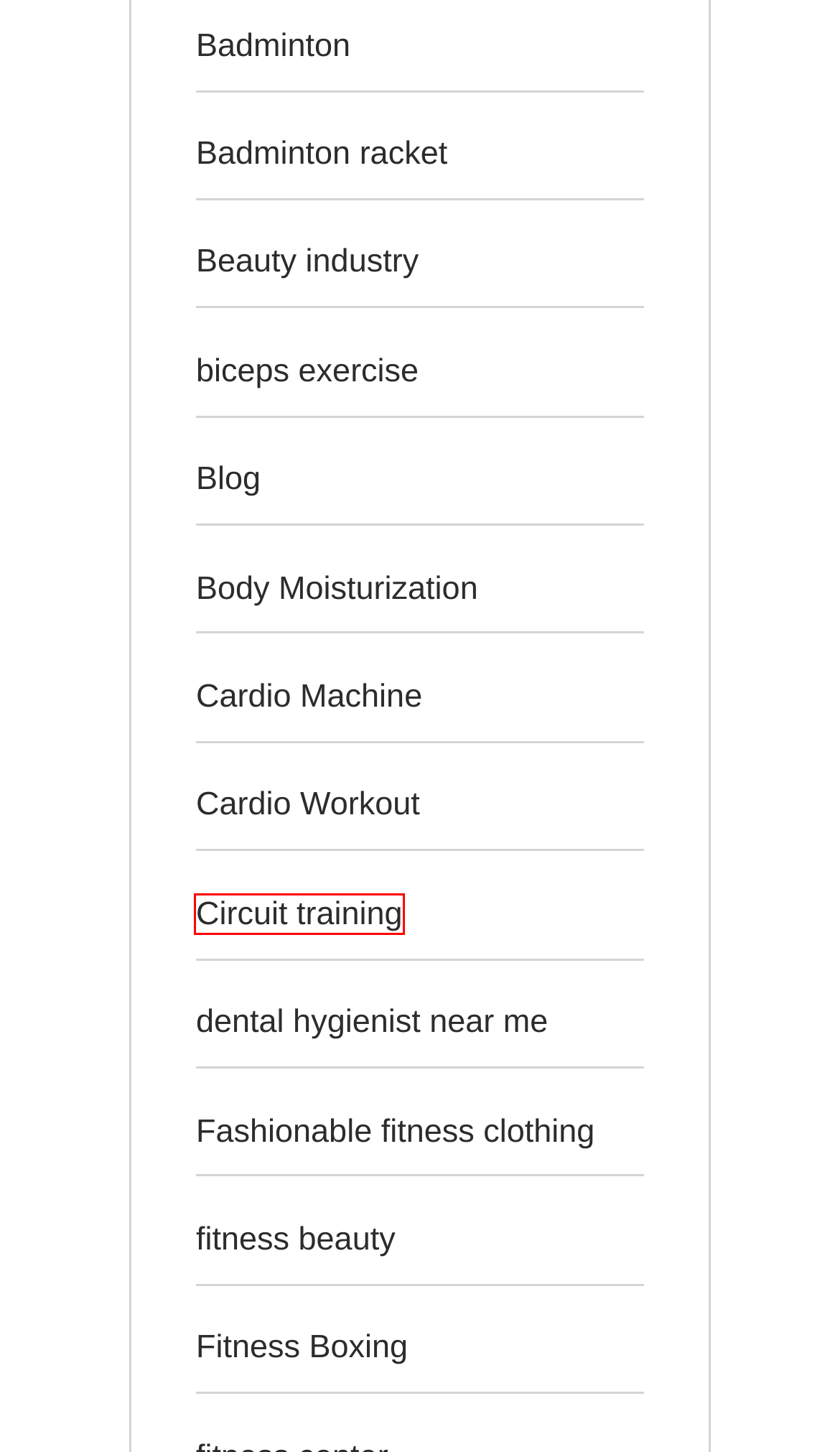You are looking at a webpage screenshot with a red bounding box around an element. Pick the description that best matches the new webpage after interacting with the element in the red bounding box. The possible descriptions are:
A. fitness beauty - Fitness for All Ages
B. Fitness Boxing - Fitness for All Ages
C. Badminton racket - Fitness for All Ages
D. Body Moisturization - Fitness for All Ages
E. Circuit training - Fitness for All Ages
F. Blog - Fitness for All Ages
G. Cardio Machine - Fitness for All Ages
H. dental hygienist near me - Fitness for All Ages

E